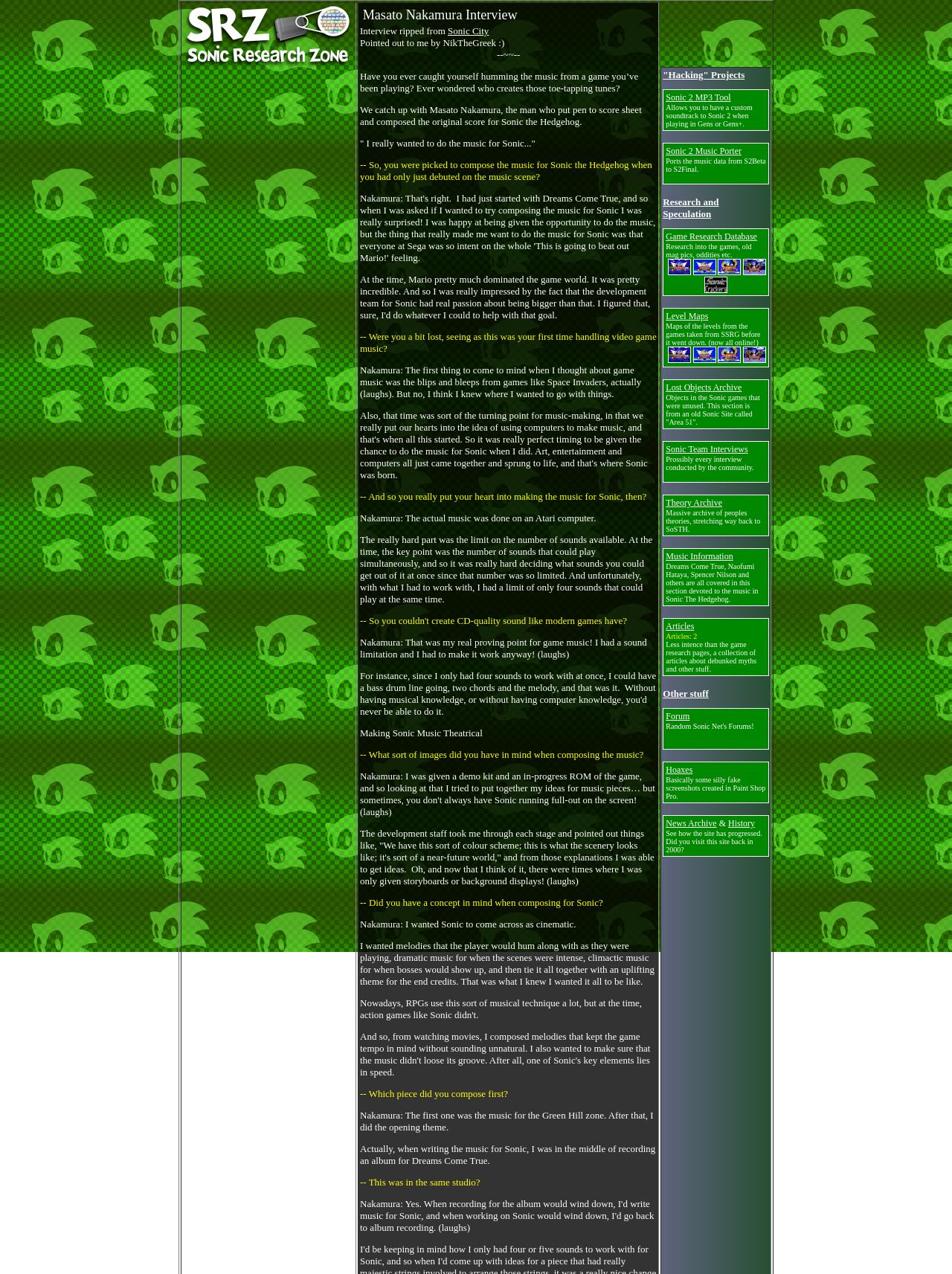What is the name of the person being interviewed?
Based on the image, answer the question with a single word or brief phrase.

Masato Nakamura